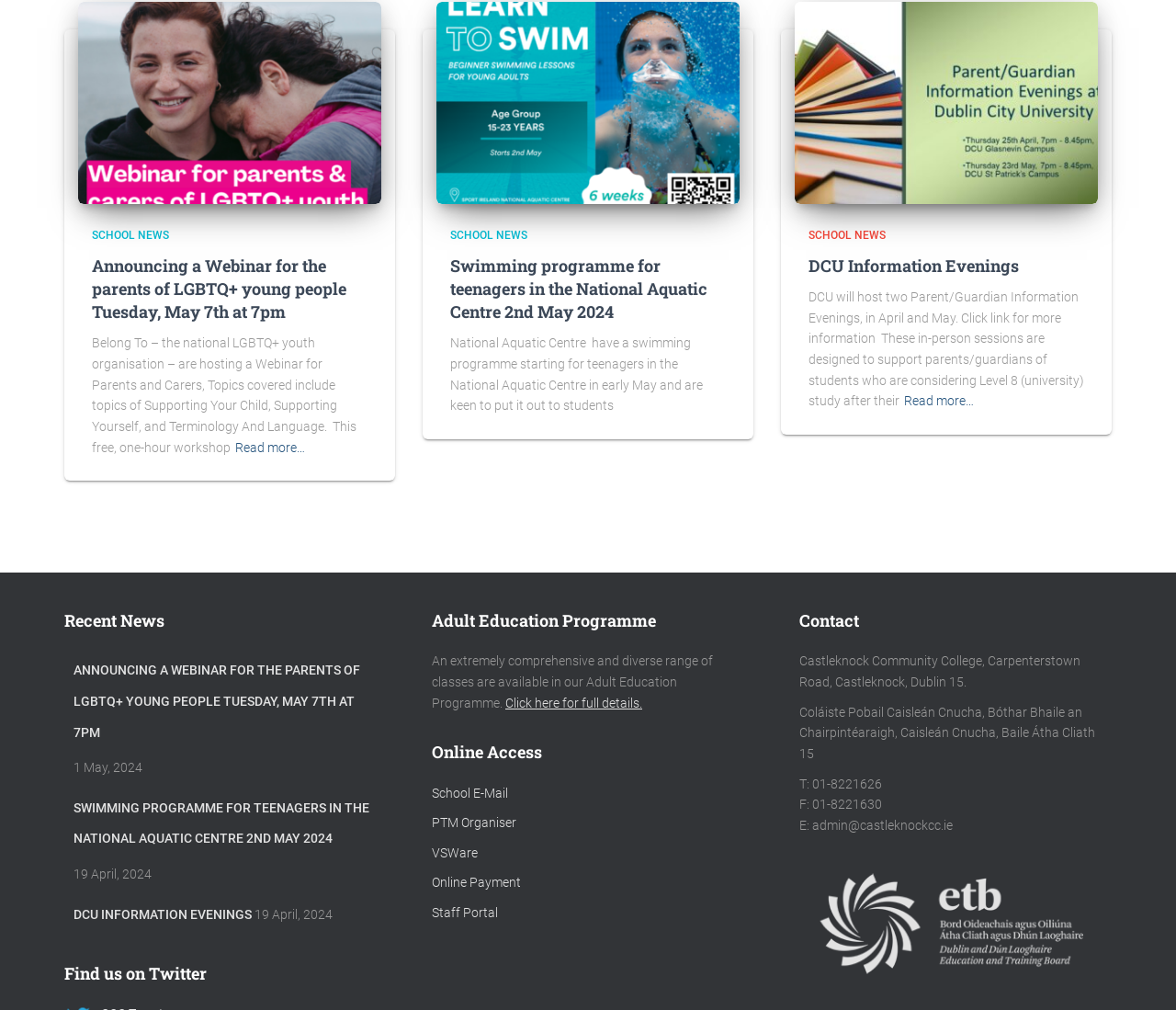Answer with a single word or phrase: 
How many news articles are on the webpage?

4